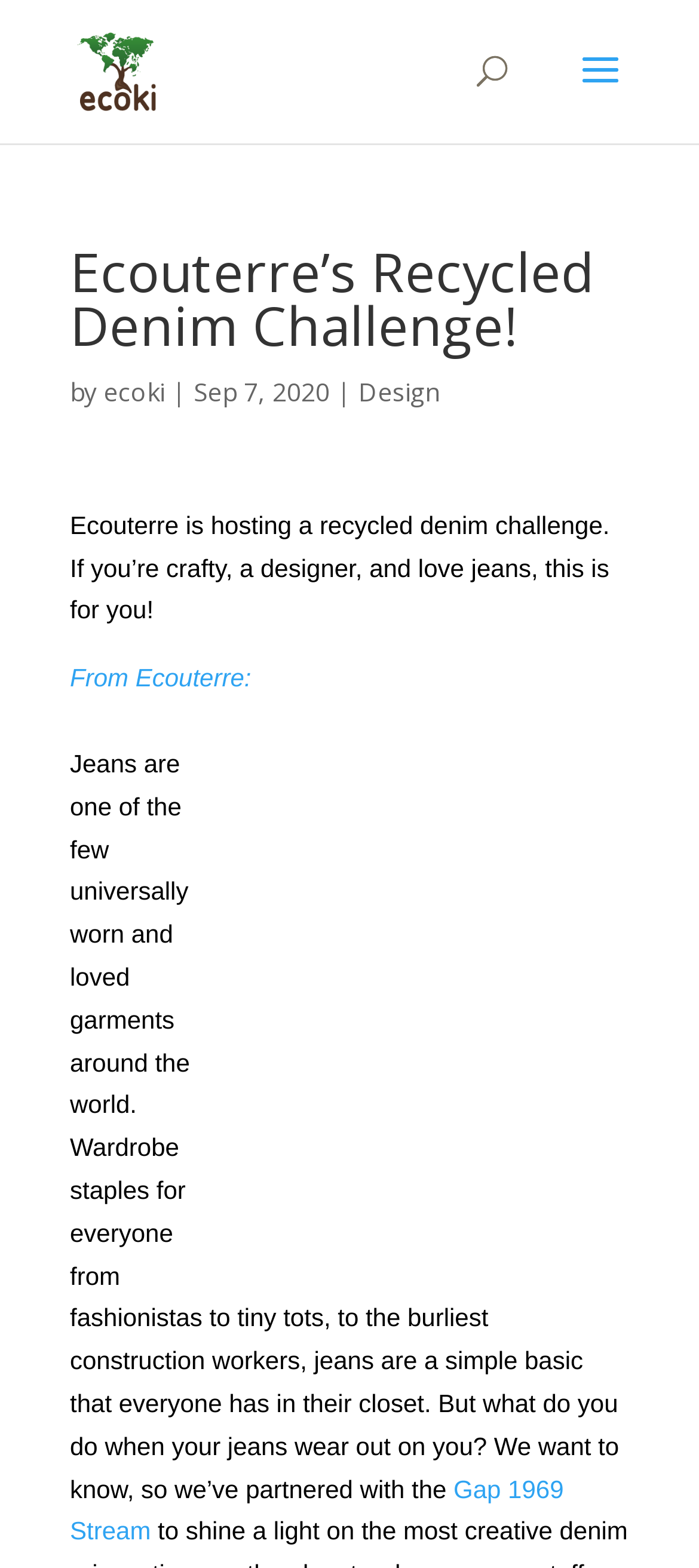Please answer the following question using a single word or phrase: What is the date of the article?

Sep 7, 2020